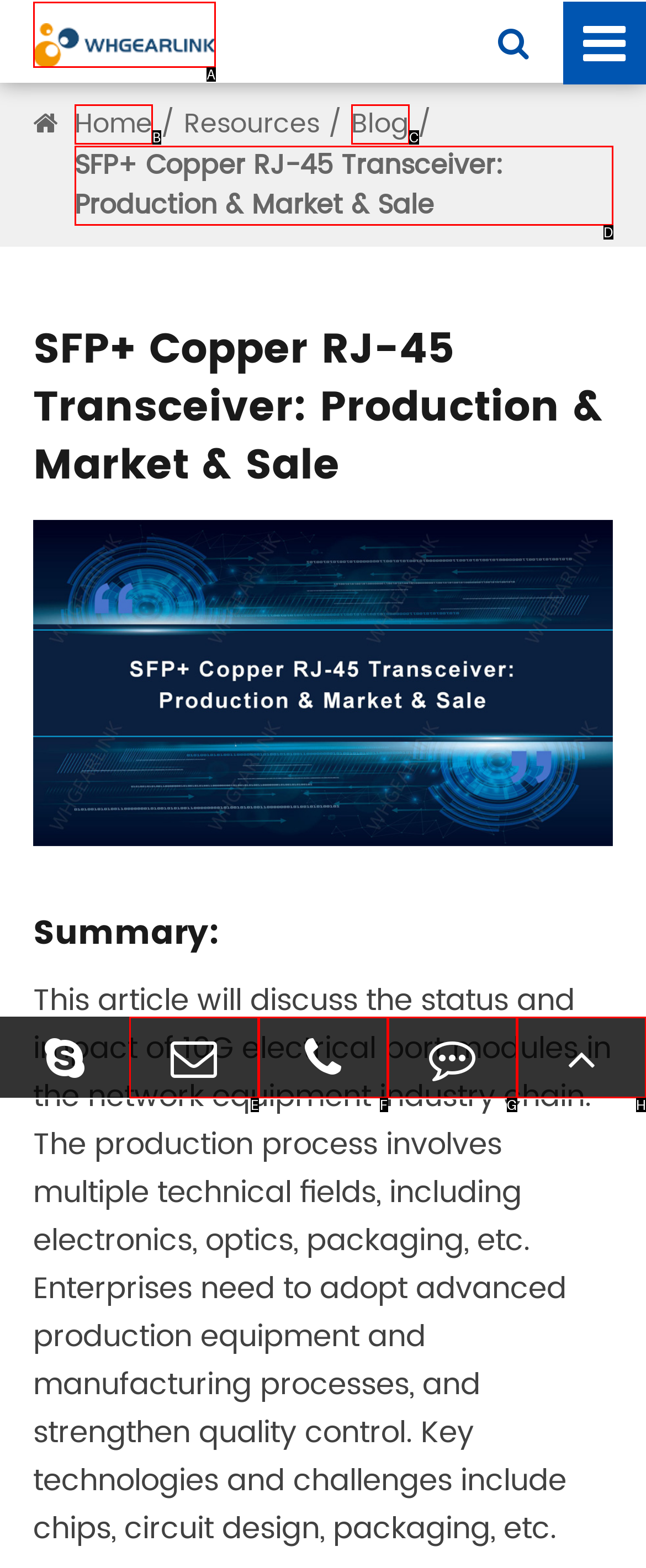Please identify the UI element that matches the description: parent_node: +86 027-87887588 title="TEL"
Respond with the letter of the correct option.

F